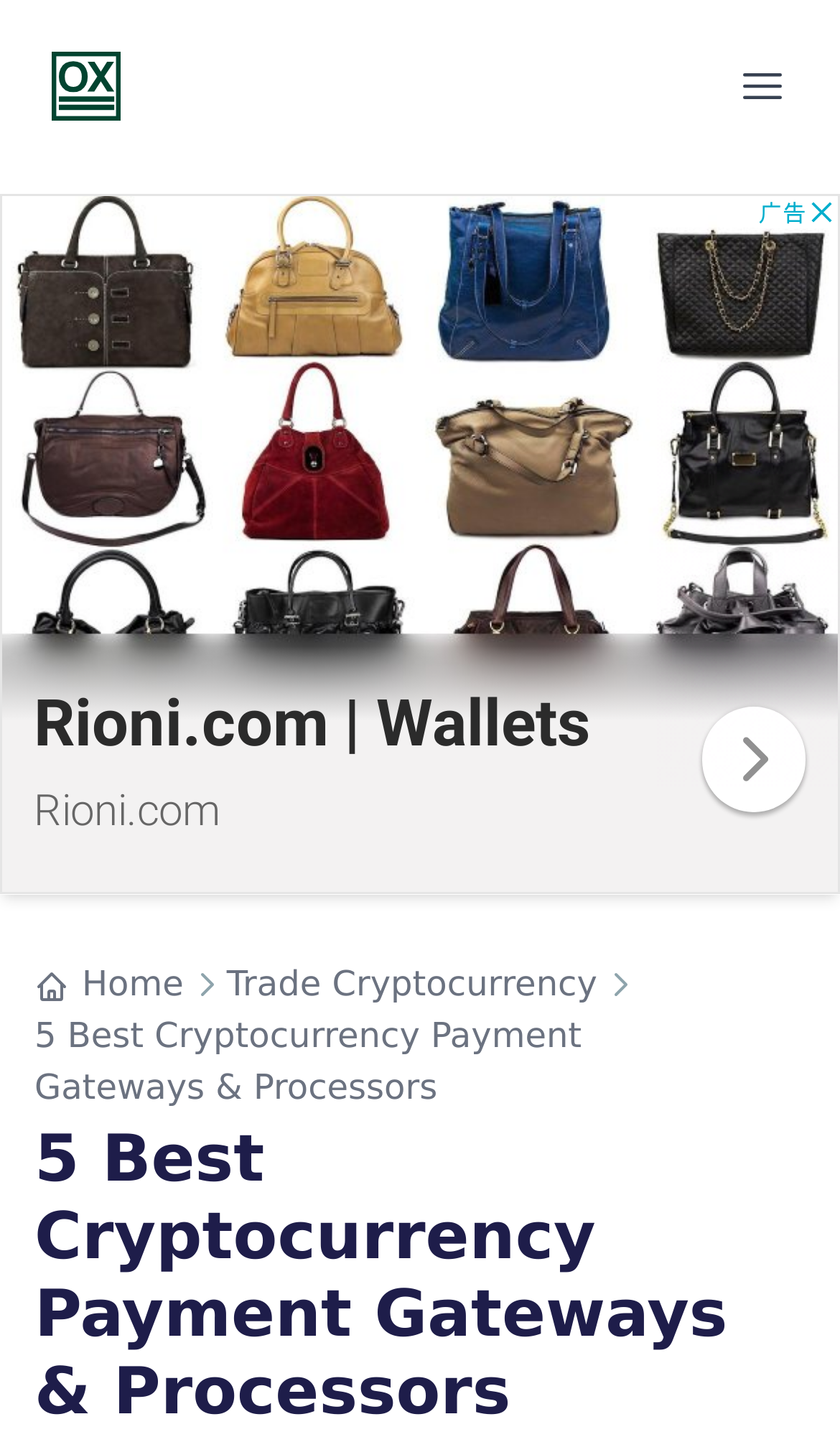Extract the bounding box coordinates for the UI element described as: "Call".

None